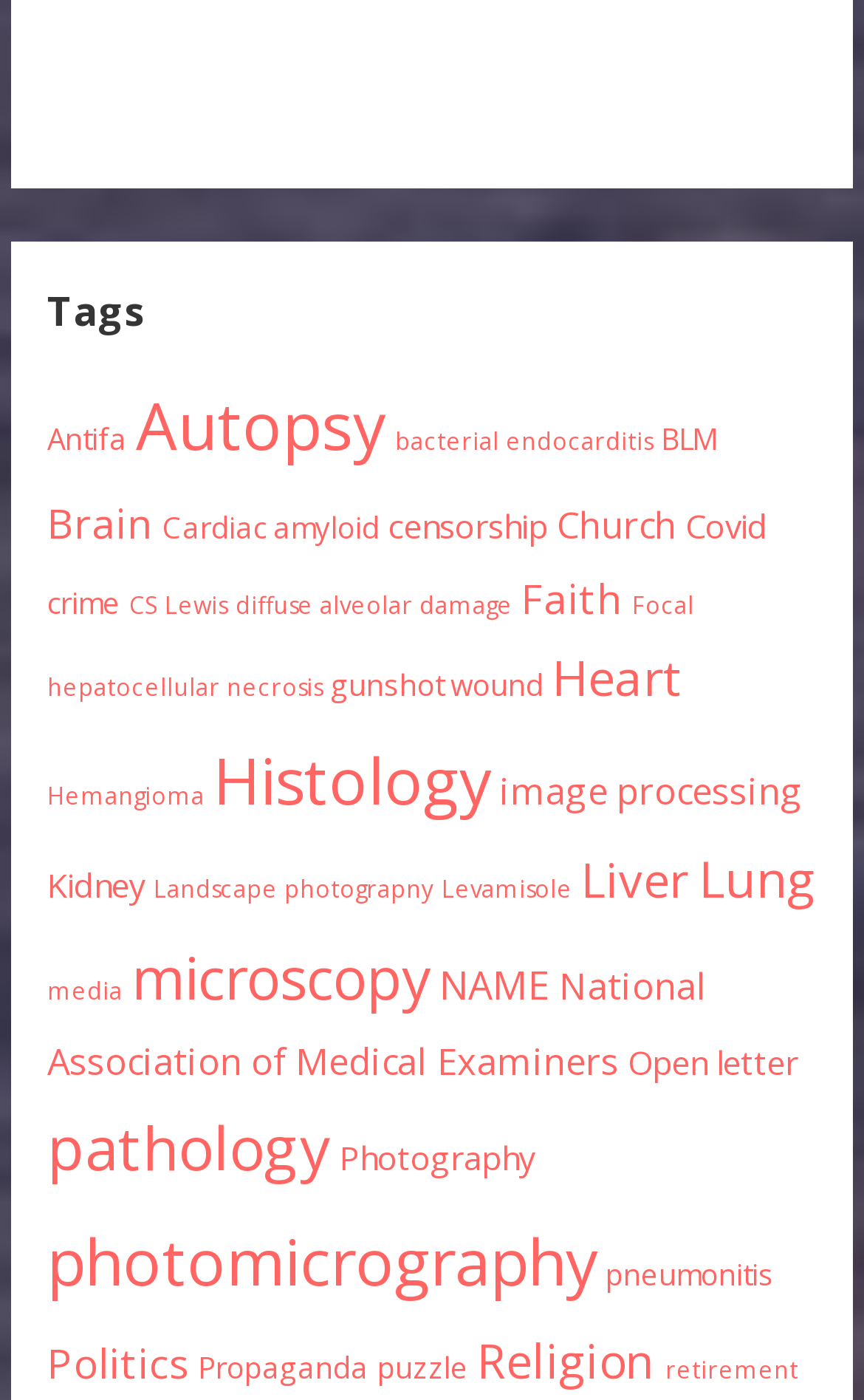Predict the bounding box coordinates for the UI element described as: "gunshot wound". The coordinates should be four float numbers between 0 and 1, presented as [left, top, right, bottom].

[0.383, 0.475, 0.629, 0.503]